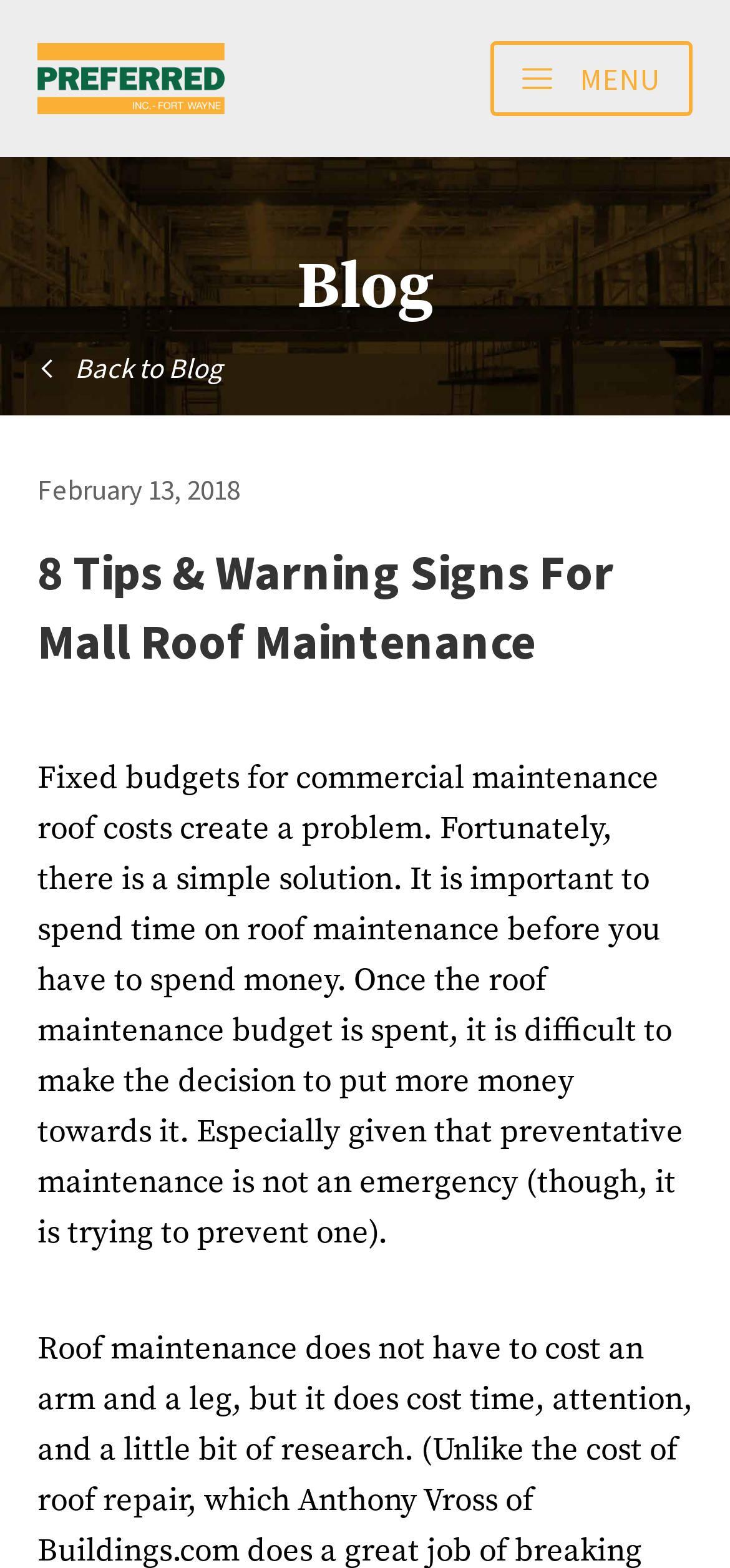Kindly respond to the following question with a single word or a brief phrase: 
What is the purpose of roof maintenance?

To prevent emergencies